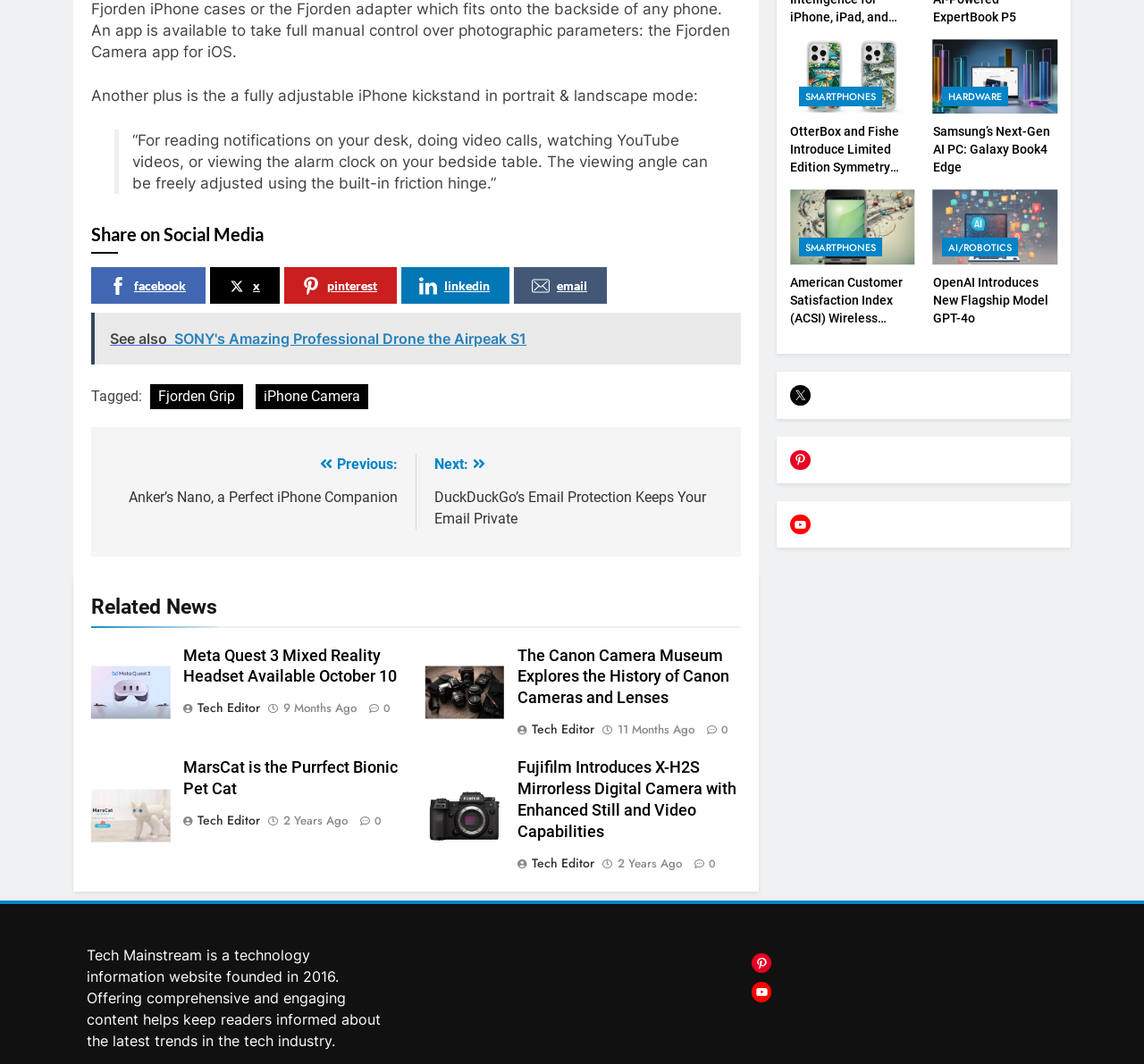What is the name of the iPhone accessory mentioned in the first paragraph?
Please answer the question as detailed as possible based on the image.

I read the first paragraph of the webpage and found a mention of an iPhone accessory. The text says 'Another plus is the fully adjustable iPhone kickstand in portrait & landscape mode...' and then mentions 'Fjorden Grip' as a tagged item. Therefore, the name of the iPhone accessory is Fjorden Grip.